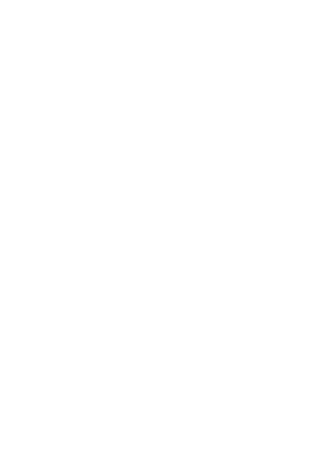What is the purpose of the positive pressure-relief cap?
Please answer the question as detailed as possible.

According to the caption, the design includes a leak-proof, positive pressure-relief cap to ensure safety against ruptures or explosions, which implies that the purpose of the cap is to prevent accidents caused by excessive pressure buildup.